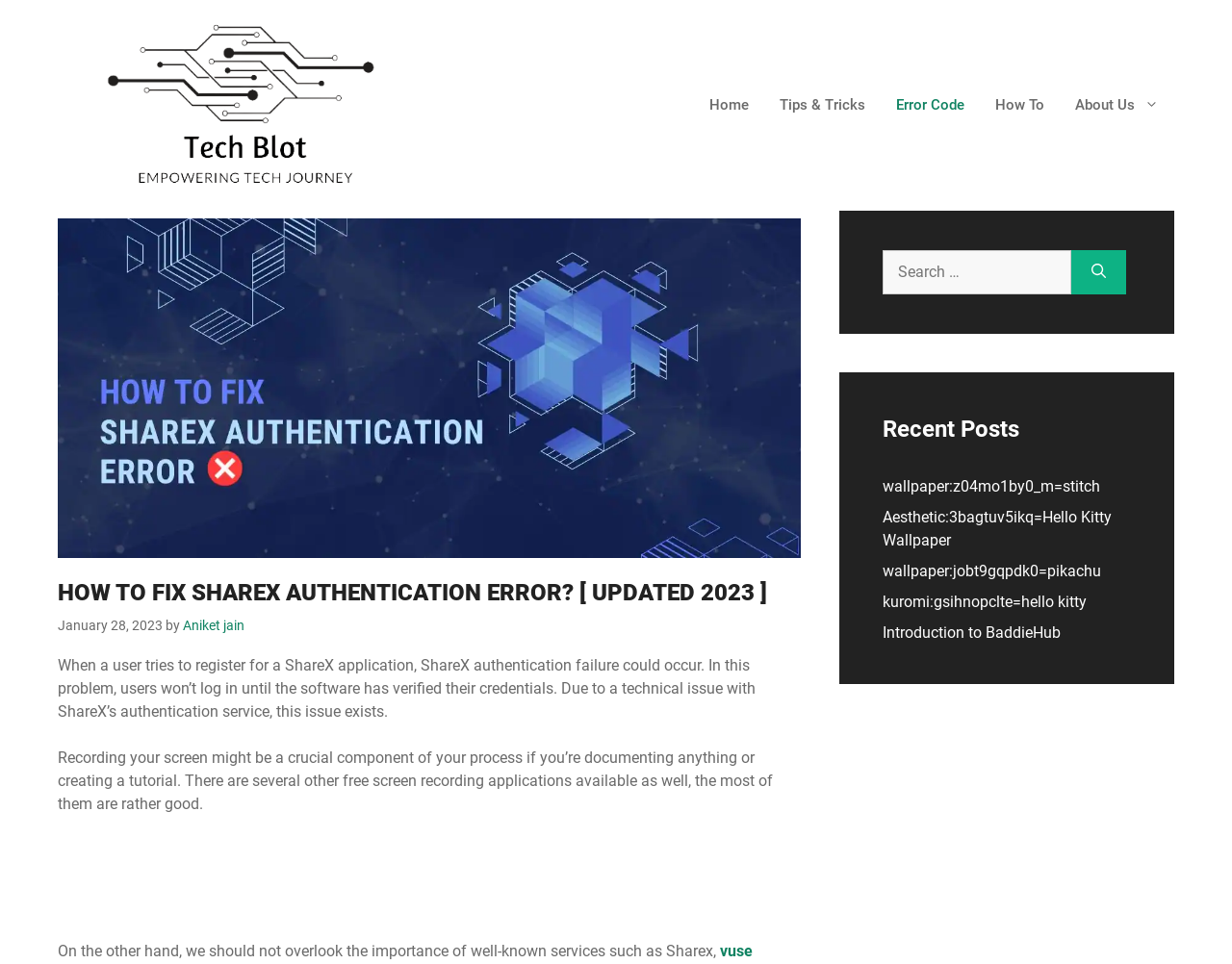Please find the bounding box coordinates of the section that needs to be clicked to achieve this instruction: "Search for something".

[0.716, 0.259, 0.87, 0.305]